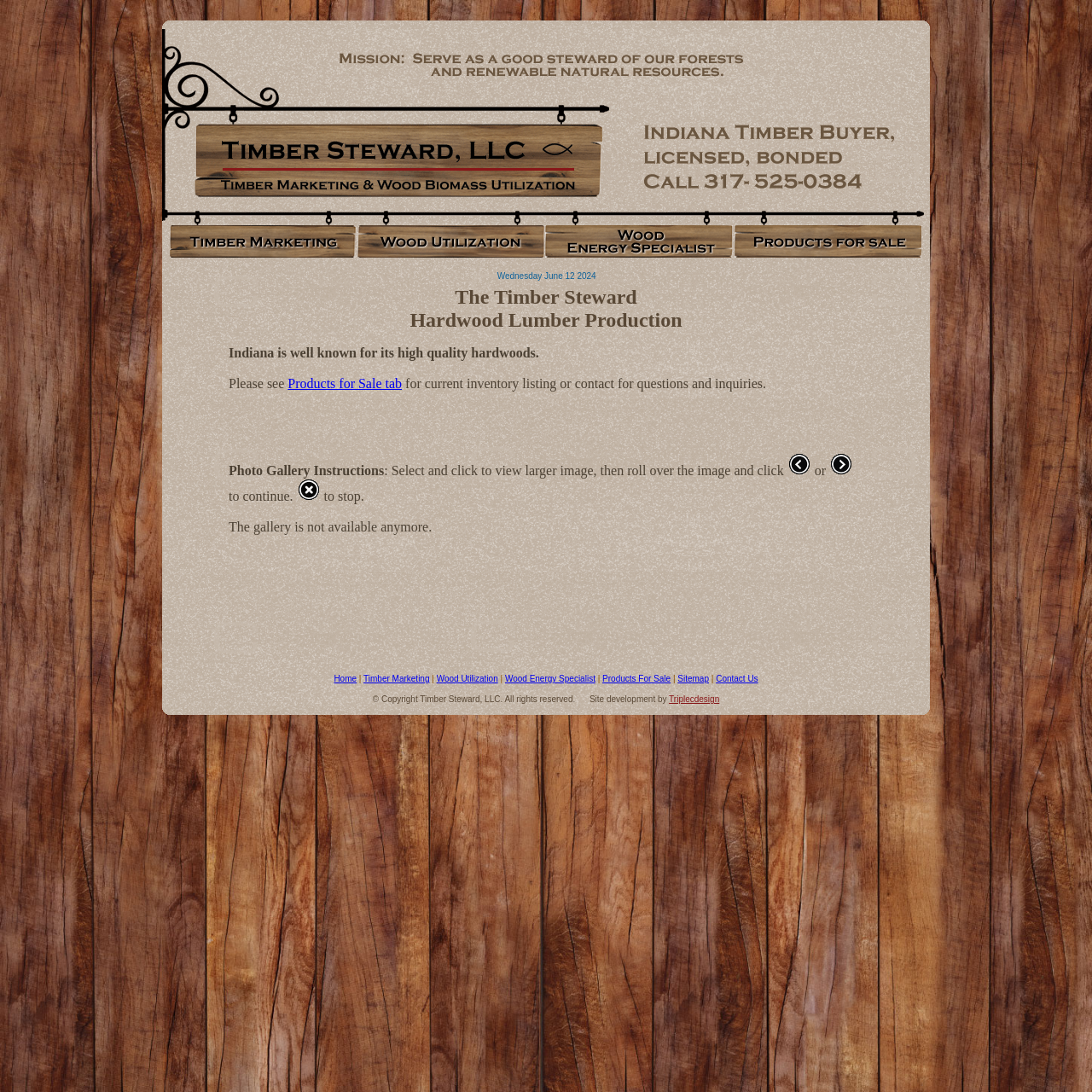Determine the bounding box coordinates for the area you should click to complete the following instruction: "View larger image".

[0.48, 0.206, 0.52, 0.245]